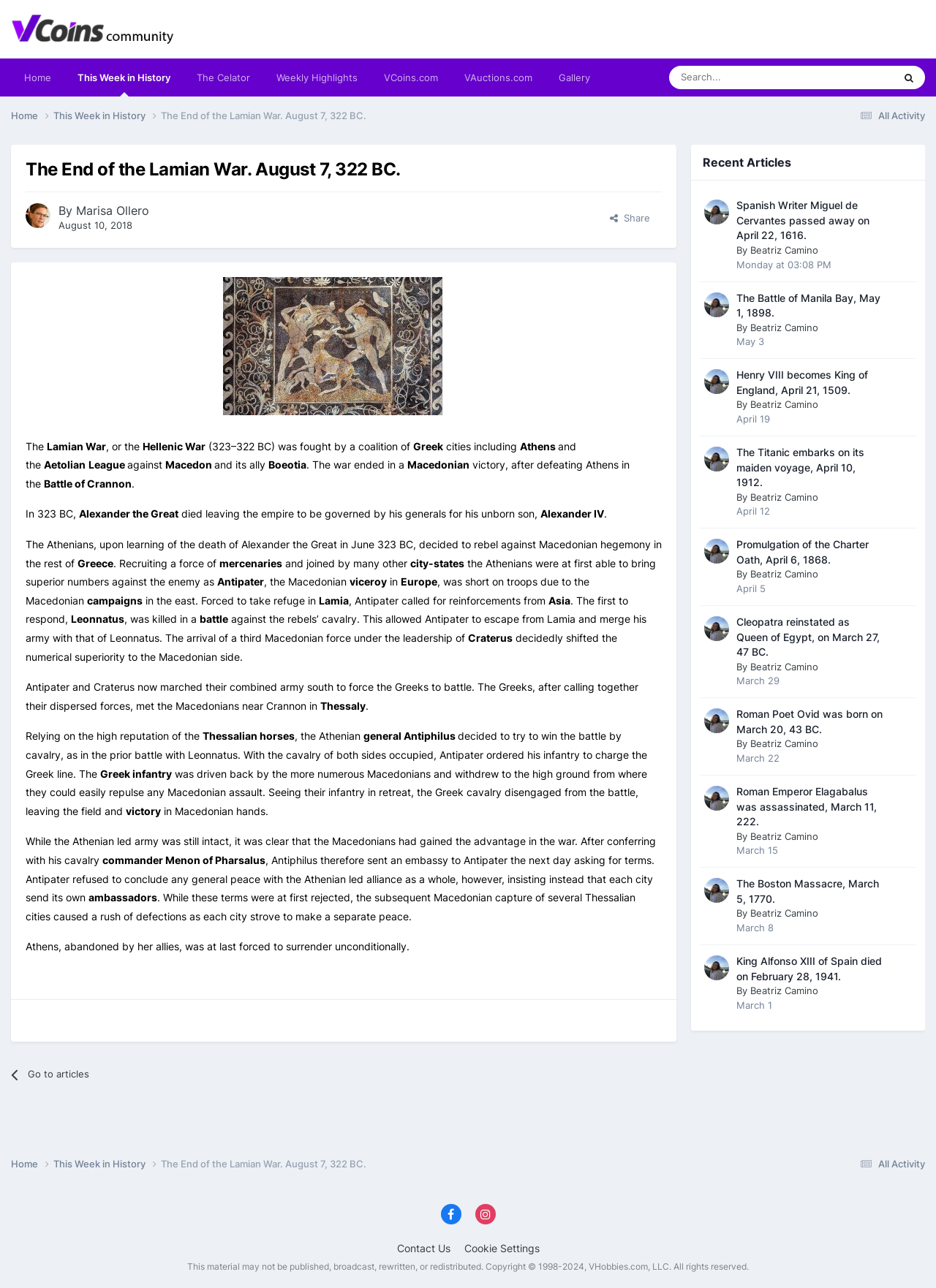Identify the bounding box coordinates for the UI element mentioned here: "Beatriz Camino". Provide the coordinates as four float values between 0 and 1, i.e., [left, top, right, bottom].

[0.802, 0.441, 0.874, 0.45]